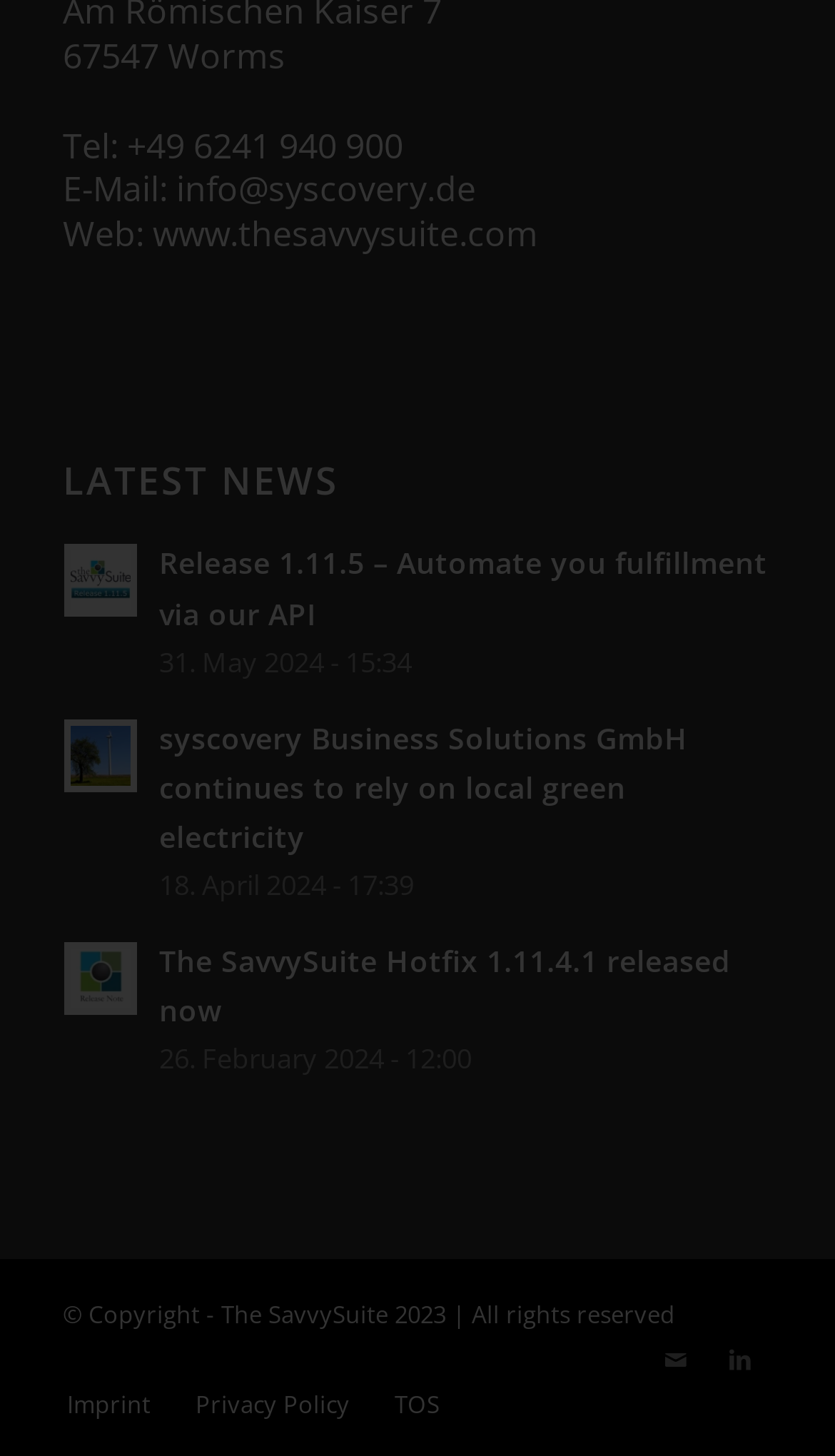Please specify the bounding box coordinates of the area that should be clicked to accomplish the following instruction: "Check the imprint". The coordinates should consist of four float numbers between 0 and 1, i.e., [left, top, right, bottom].

[0.08, 0.953, 0.18, 0.975]